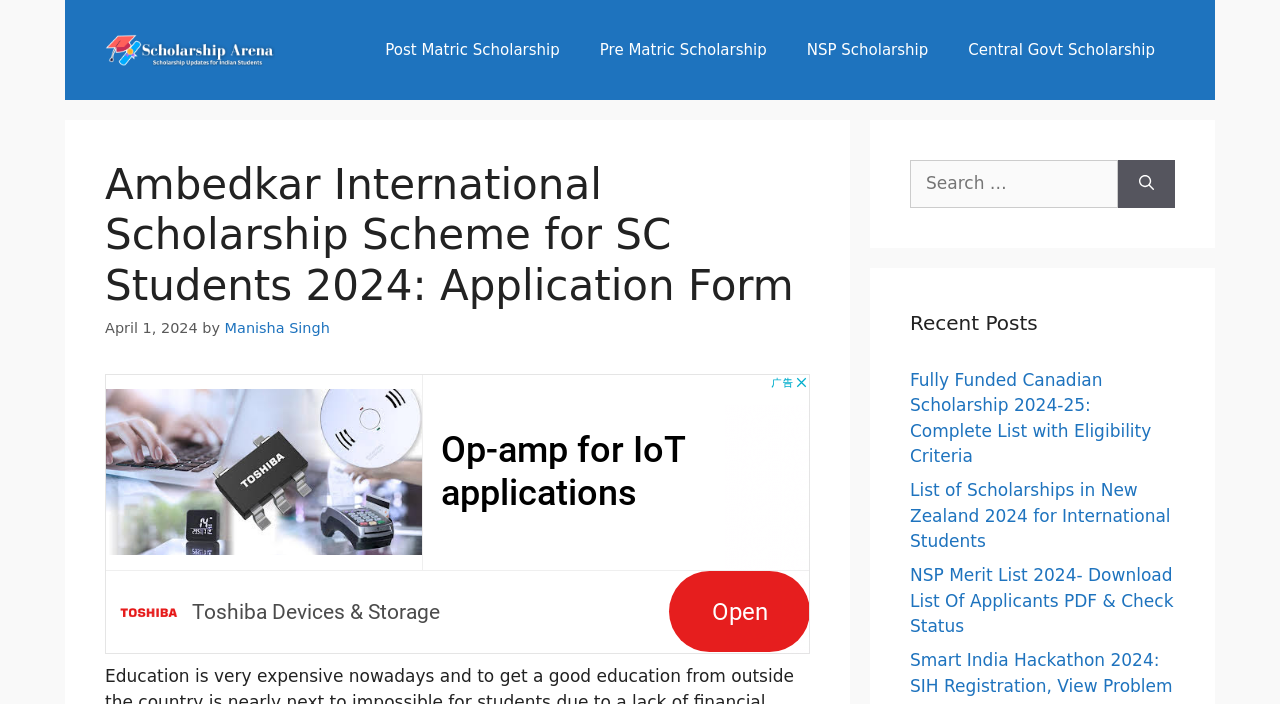What is the date mentioned on the webpage?
Please respond to the question thoroughly and include all relevant details.

The date mentioned on the webpage is 'April 1, 2024', which is located below the heading and is part of the metadata of the webpage.